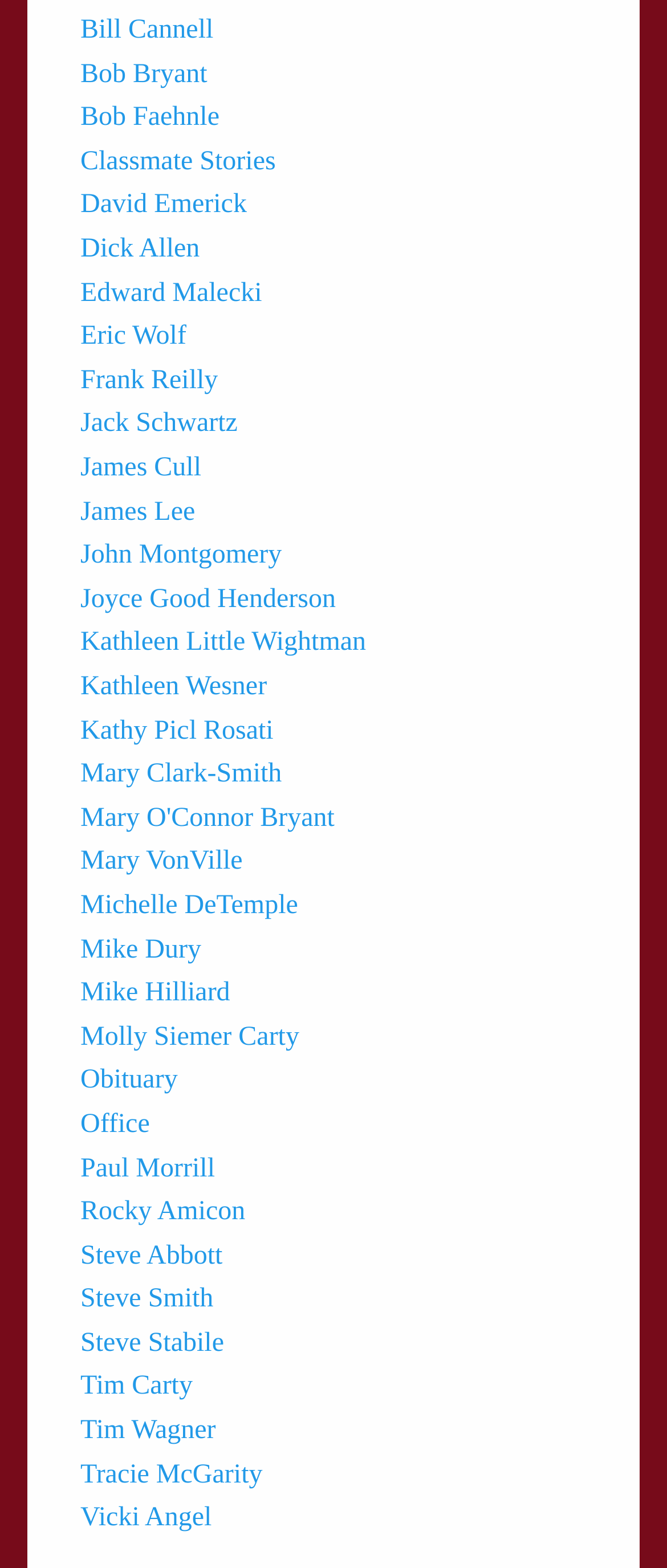Please find the bounding box coordinates of the element that needs to be clicked to perform the following instruction: "View Steve Abbott's profile". The bounding box coordinates should be four float numbers between 0 and 1, represented as [left, top, right, bottom].

[0.121, 0.791, 0.334, 0.81]